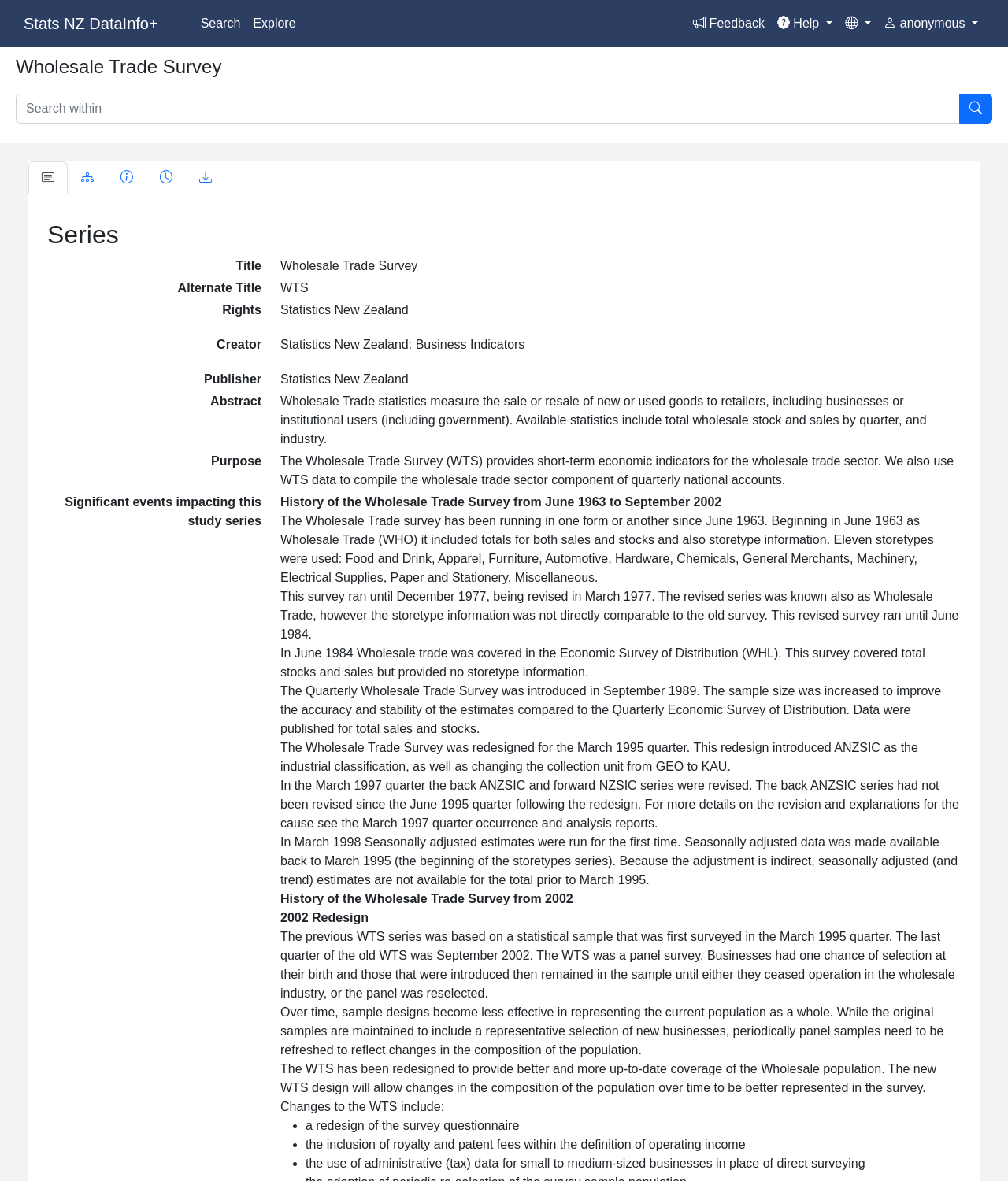Locate the bounding box coordinates of the clickable part needed for the task: "Search within".

[0.016, 0.079, 0.952, 0.105]